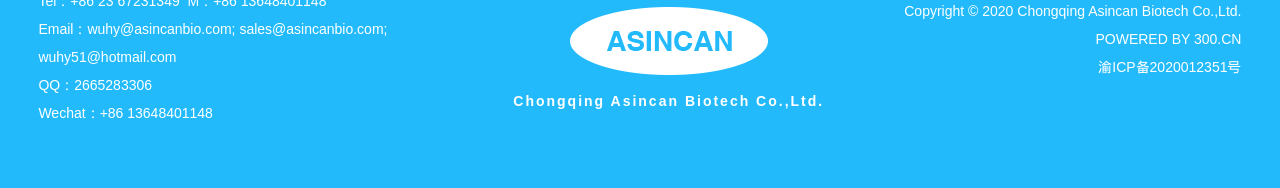Locate the bounding box coordinates of the clickable element to fulfill the following instruction: "Go to Linkedin page". Provide the coordinates as four float numbers between 0 and 1 in the format [left, top, right, bottom].

[0.855, 0.562, 0.877, 0.711]